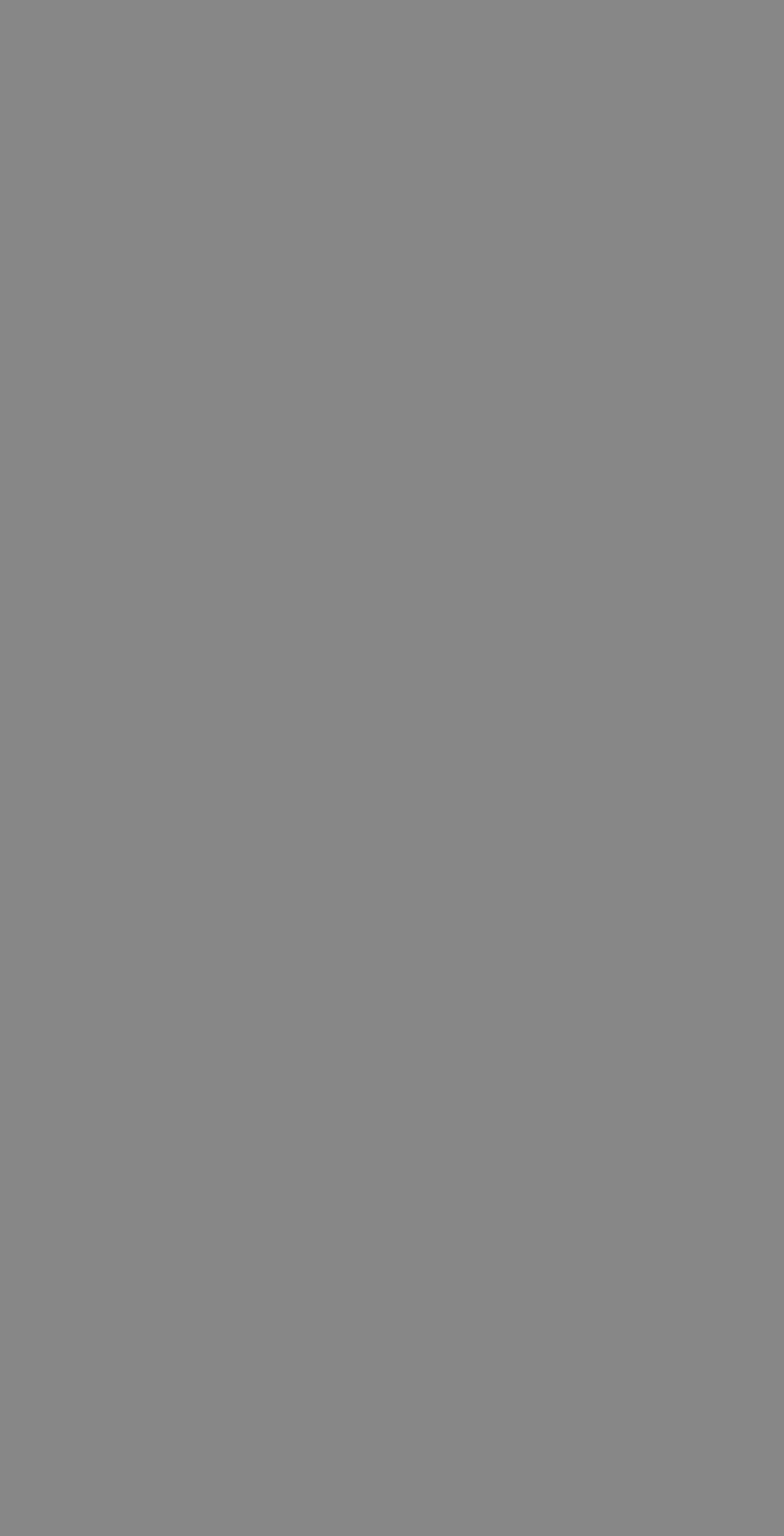Find the bounding box coordinates of the element to click in order to complete the given instruction: "Show more articles."

[0.041, 0.722, 0.959, 0.787]